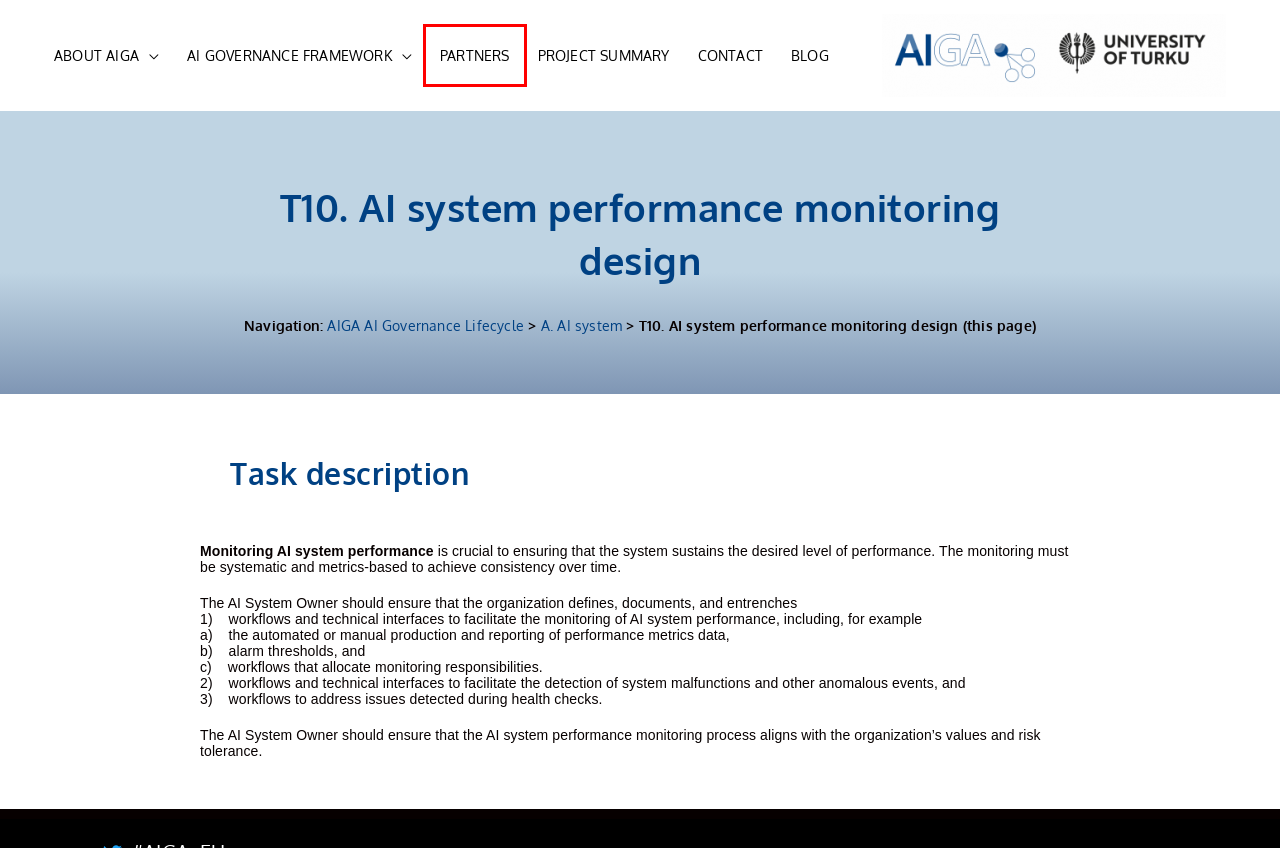You are given a screenshot of a webpage with a red bounding box around an element. Choose the most fitting webpage description for the page that appears after clicking the element within the red bounding box. Here are the candidates:
A. News - Artificial Intelligence Governance And Auditing
B. CONTACT / main page - Artificial Intelligence Governance And Auditing
C. AI Governance Framework - Artificial Intelligence Governance And Auditing
D. Partners - Artificial Intelligence Governance And Auditing
E. Publications - Artificial Intelligence Governance And Auditing
F. ACTIVITES / under ABOUT AIGA - Artificial Intelligence Governance And Auditing
G. ABOUT AIGA / main page - front - Artificial Intelligence Governance And Auditing
H. AIGA Project Summary - Artificial Intelligence Governance And Auditing

D